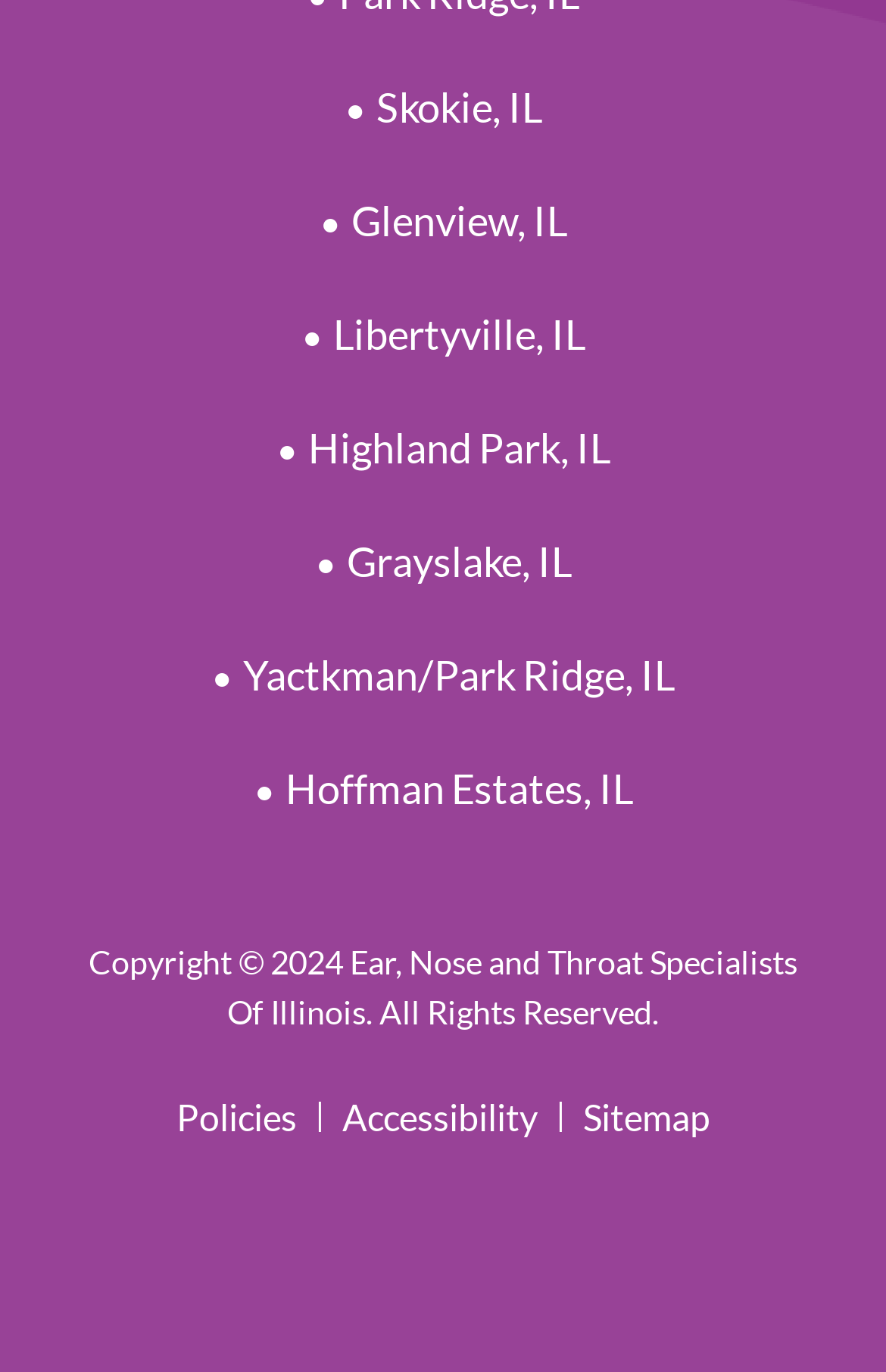Identify the bounding box of the UI element described as follows: "Highland Park, IL". Provide the coordinates as four float numbers in the range of 0 to 1 [left, top, right, bottom].

[0.347, 0.31, 0.688, 0.346]